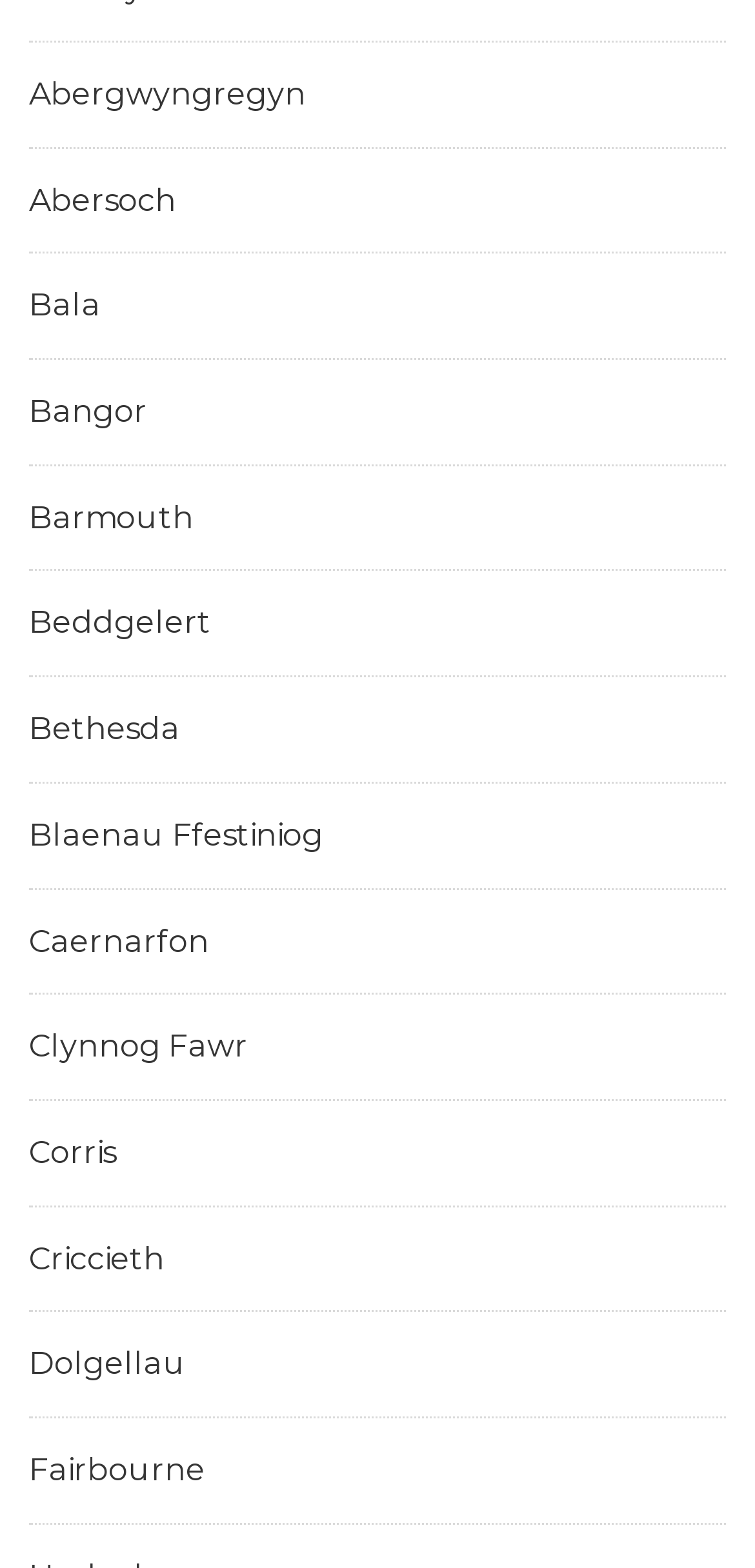Locate the bounding box coordinates of the area where you should click to accomplish the instruction: "go to Bangor".

[0.038, 0.251, 0.195, 0.274]